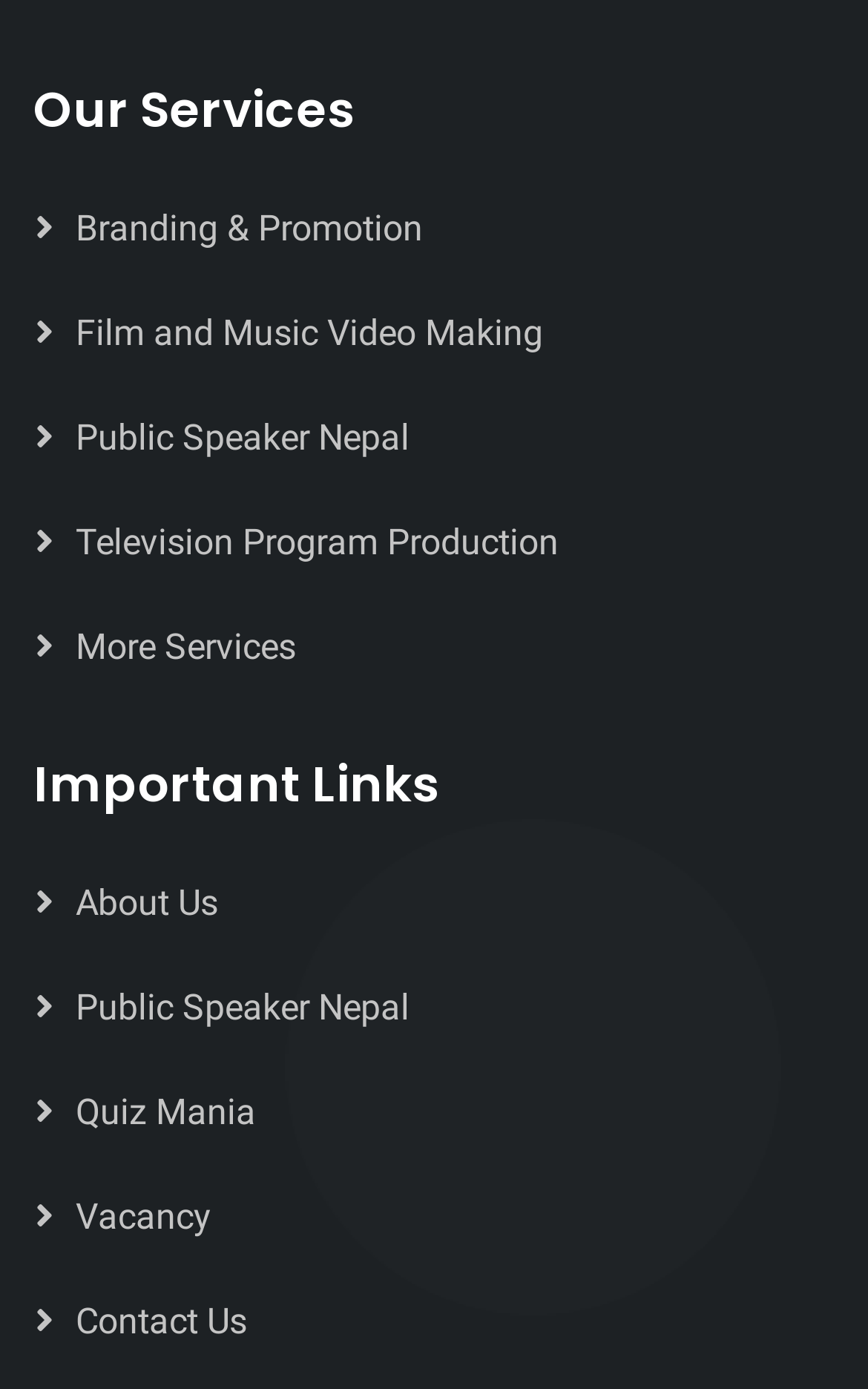Determine the bounding box coordinates of the region I should click to achieve the following instruction: "Contact Us". Ensure the bounding box coordinates are four float numbers between 0 and 1, i.e., [left, top, right, bottom].

[0.041, 0.935, 0.285, 0.966]